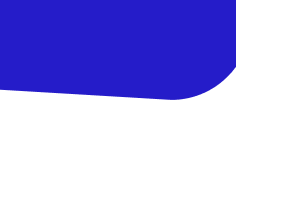Look at the image and answer the question in detail:
What is the purpose of the design element?

According to the caption, the design element 'serves to enhance the overall aesthetic of the webpage', suggesting that its purpose is to improve the visual appeal of the page.